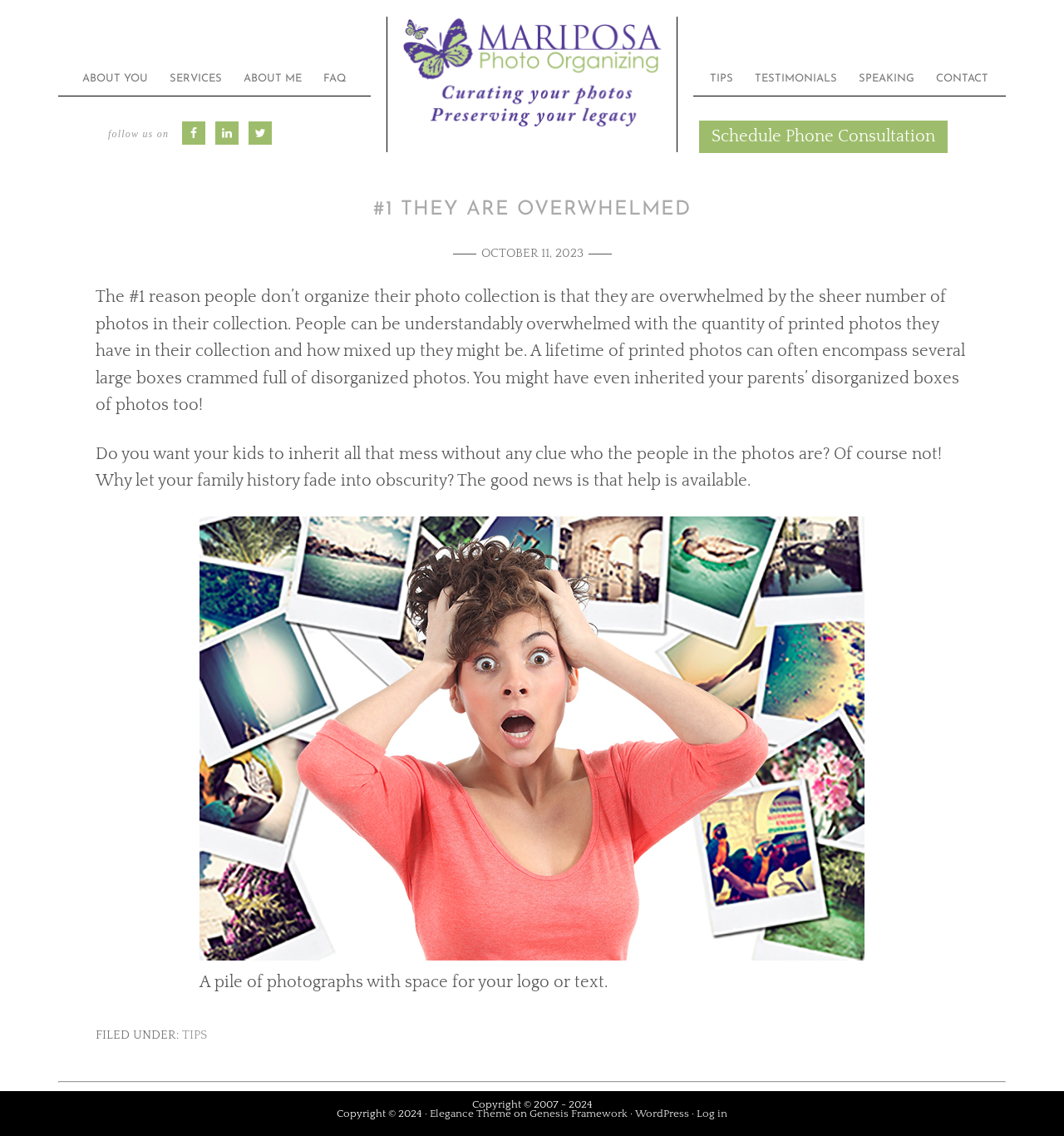Given the element description Speaking, specify the bounding box coordinates of the corresponding UI element in the format (top-left x, top-left y, bottom-right x, bottom-right y). All values must be between 0 and 1.

[0.799, 0.053, 0.868, 0.084]